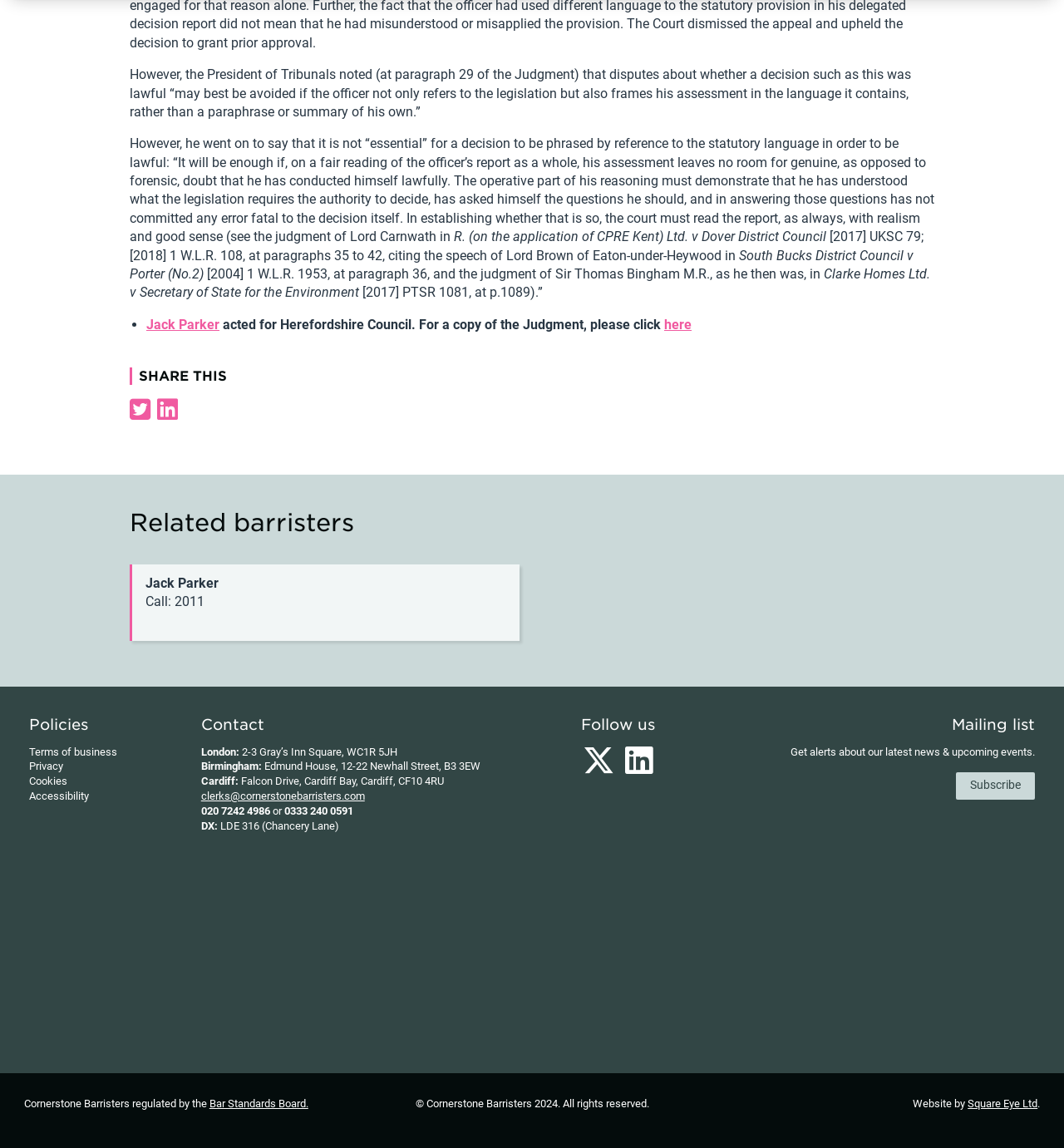Identify the bounding box coordinates for the element you need to click to achieve the following task: "Subscribe to the mailing list". The coordinates must be four float values ranging from 0 to 1, formatted as [left, top, right, bottom].

[0.898, 0.673, 0.972, 0.697]